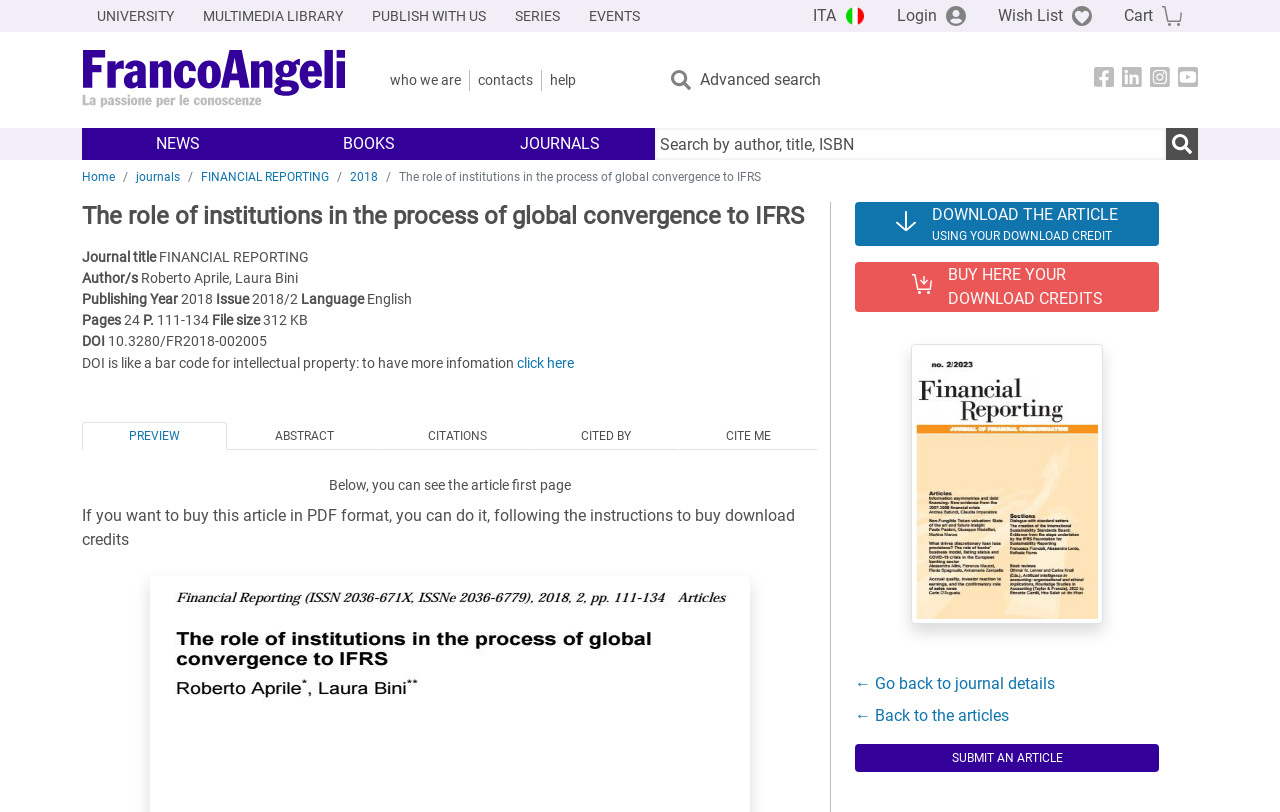Locate the bounding box coordinates of the area where you should click to accomplish the instruction: "Download the article using your download credit".

[0.668, 0.249, 0.905, 0.303]